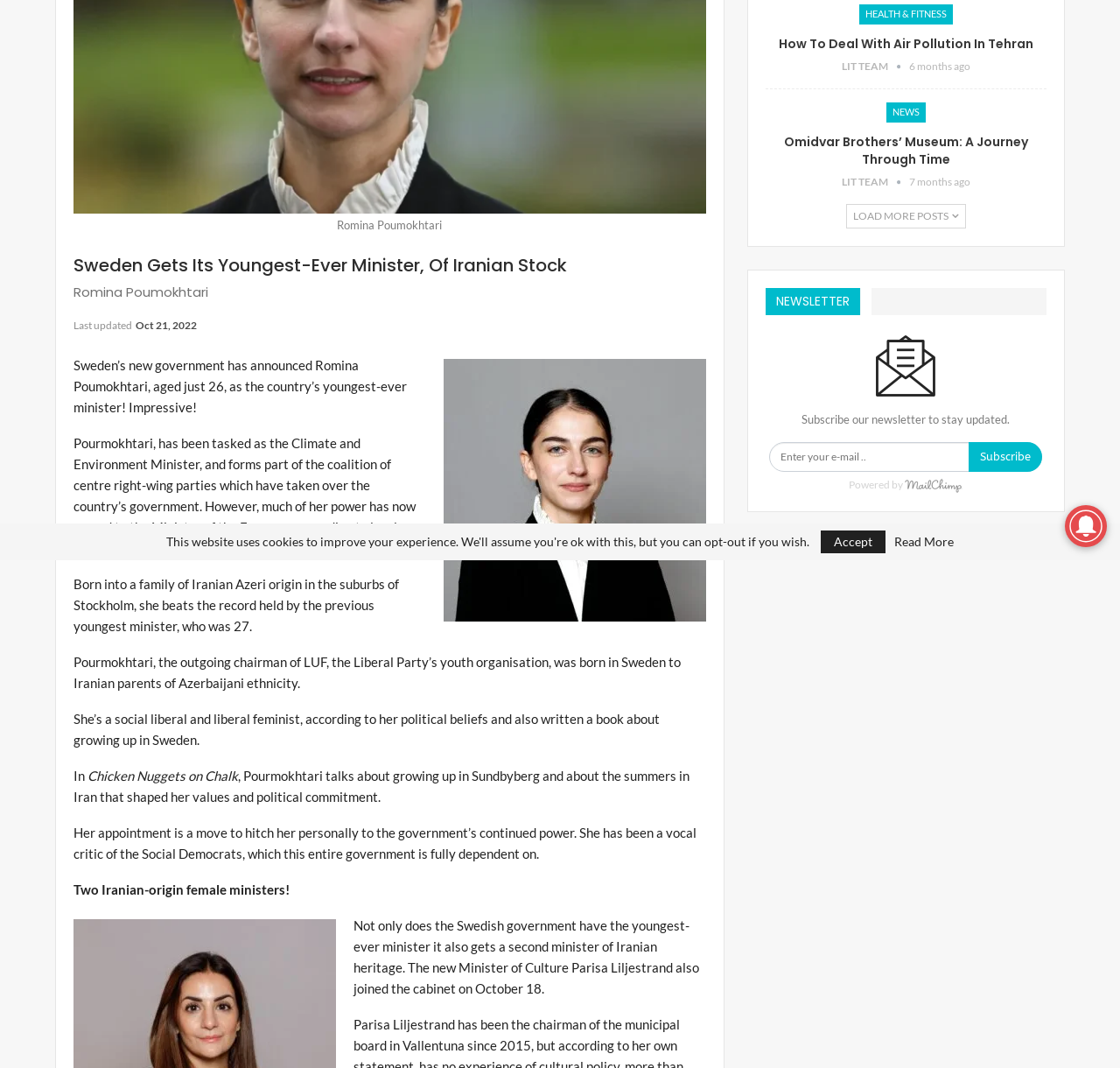Show the bounding box coordinates for the HTML element described as: "Health & Fitness".

[0.767, 0.004, 0.85, 0.023]